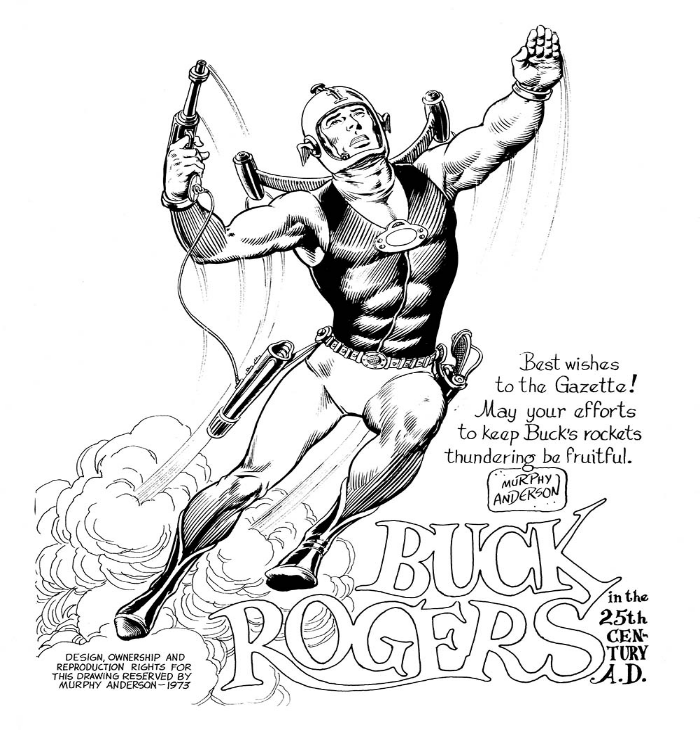What is behind Buck Rogers?
Please provide a full and detailed response to the question.

The artwork features stylized bursts of energy or smoke behind Buck Rogers, which emphasize his motion and excitement, creating a sense of urgency and dynamism in the illustration.